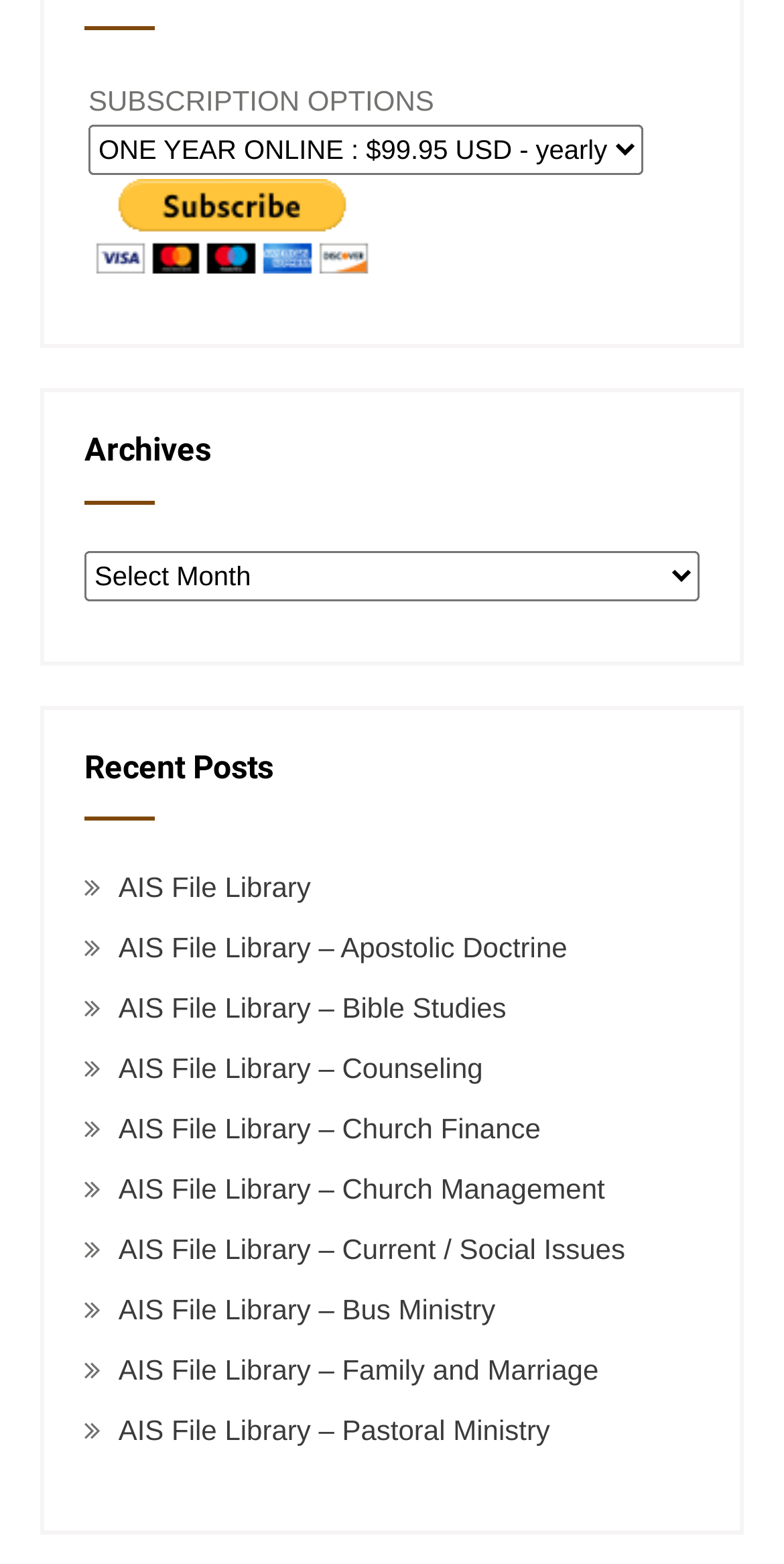Find the bounding box coordinates of the element I should click to carry out the following instruction: "Pay with PayPal".

[0.108, 0.115, 0.485, 0.175]